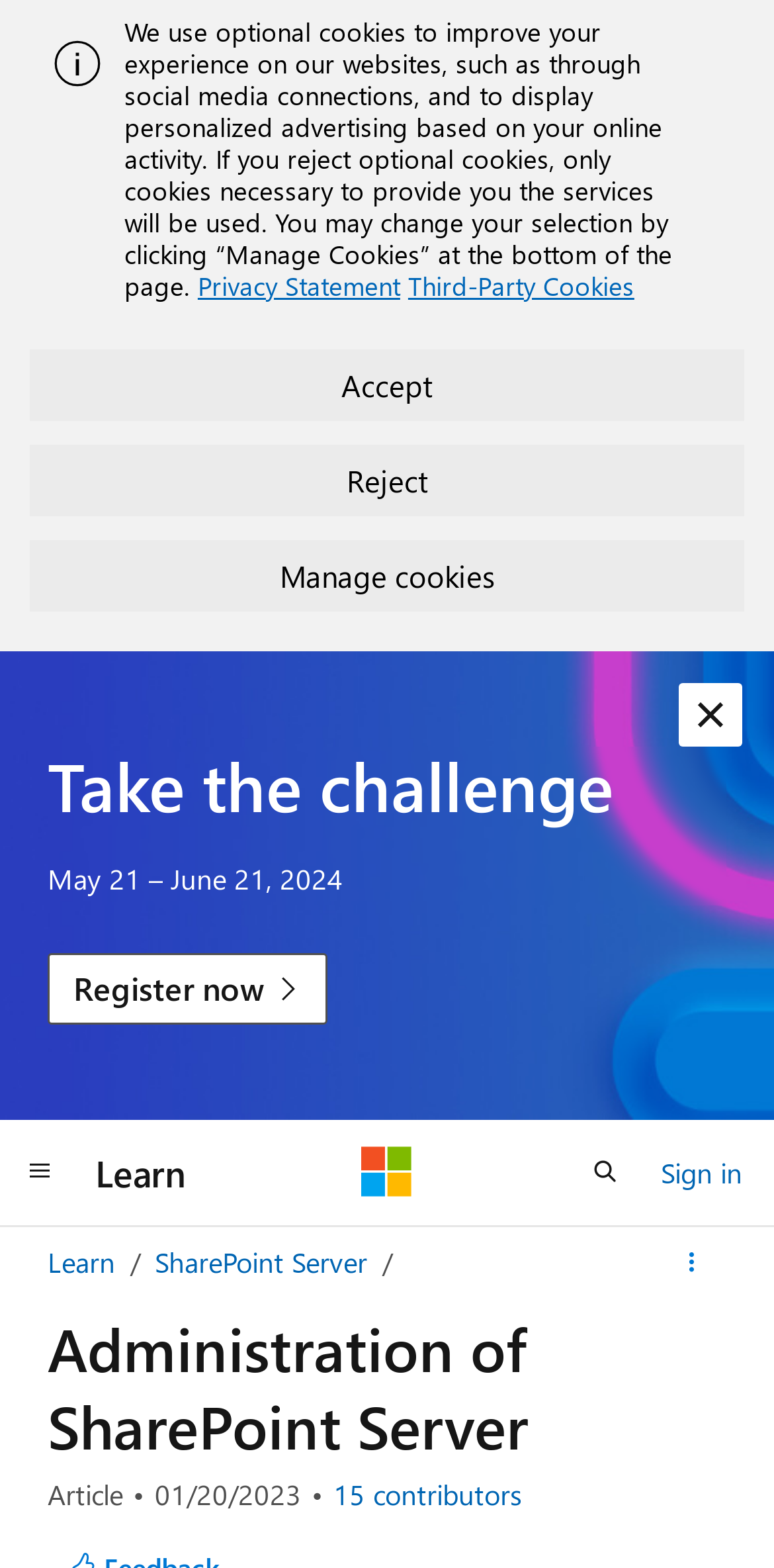Provide the bounding box coordinates for the UI element described in this sentence: "aria-label="Global navigation" title="Global navigation"". The coordinates should be four float values between 0 and 1, i.e., [left, top, right, bottom].

[0.0, 0.725, 0.103, 0.77]